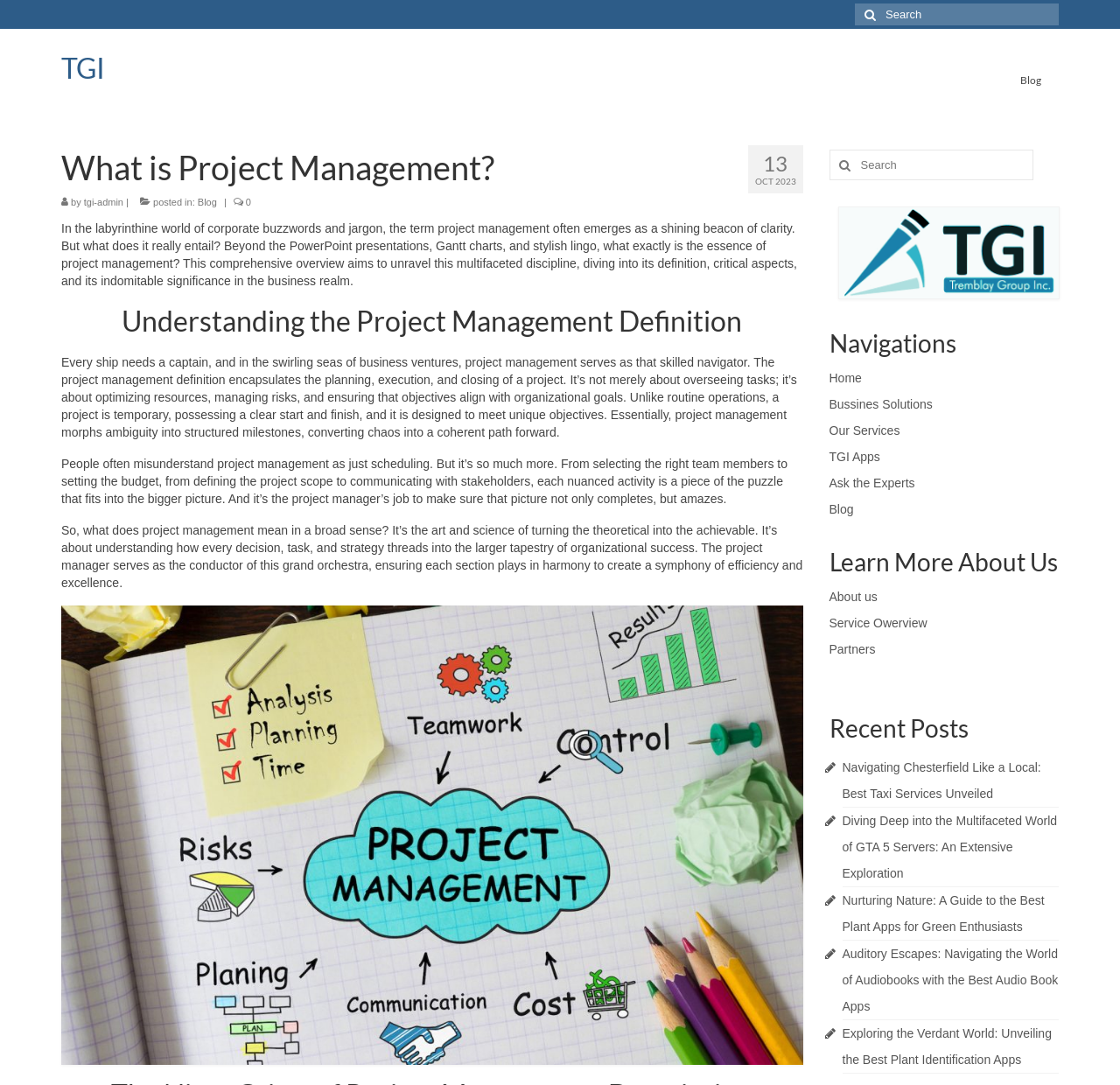Kindly determine the bounding box coordinates for the area that needs to be clicked to execute this instruction: "Explore the Navigations section".

[0.74, 0.3, 0.945, 0.332]